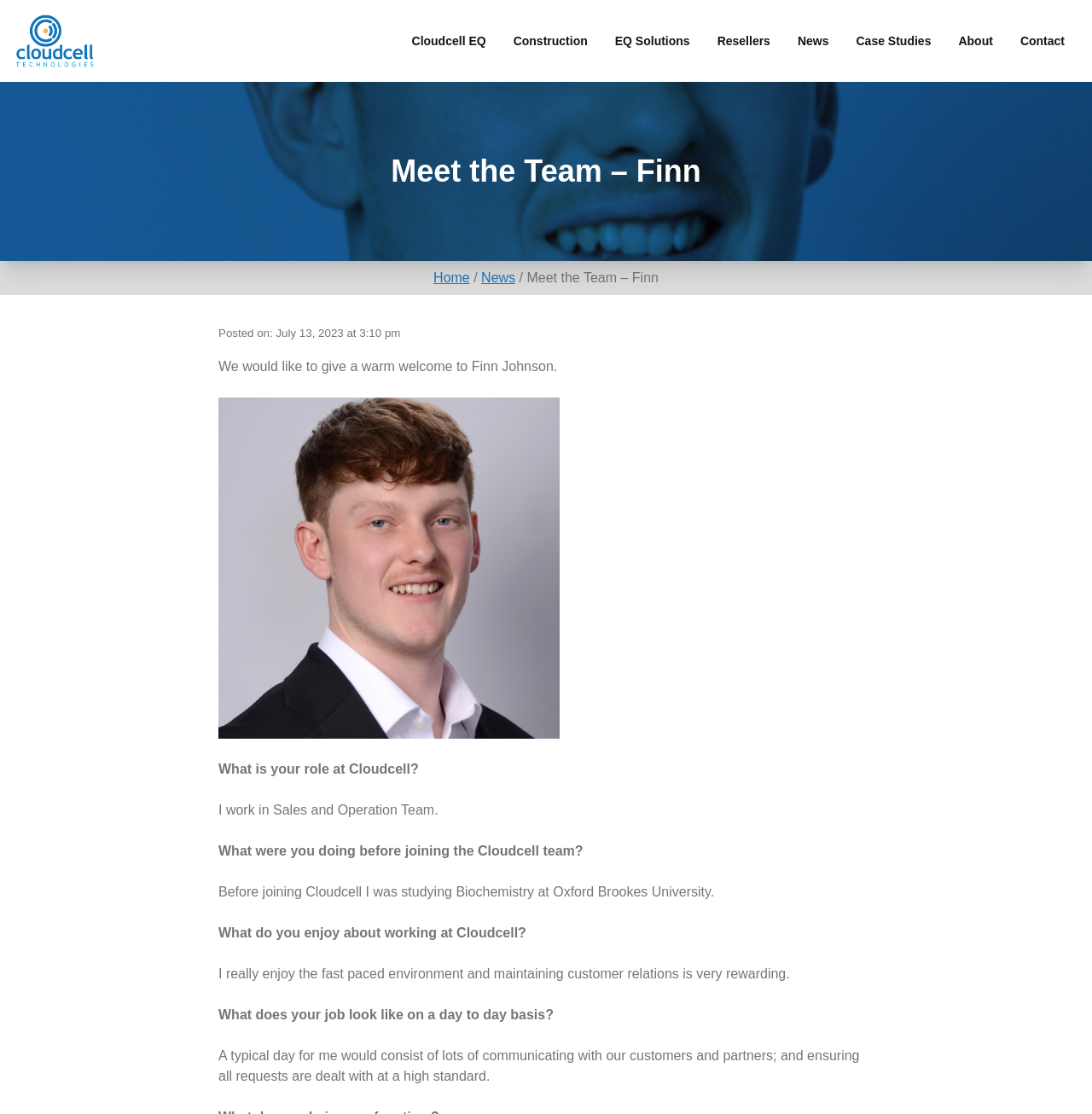Analyze the image and answer the question with as much detail as possible: 
What is the company name?

The company name 'Cloudcell' is mentioned in the text 'What is your role at Cloudcell?' and also appears in the logo at the top left corner of the webpage.